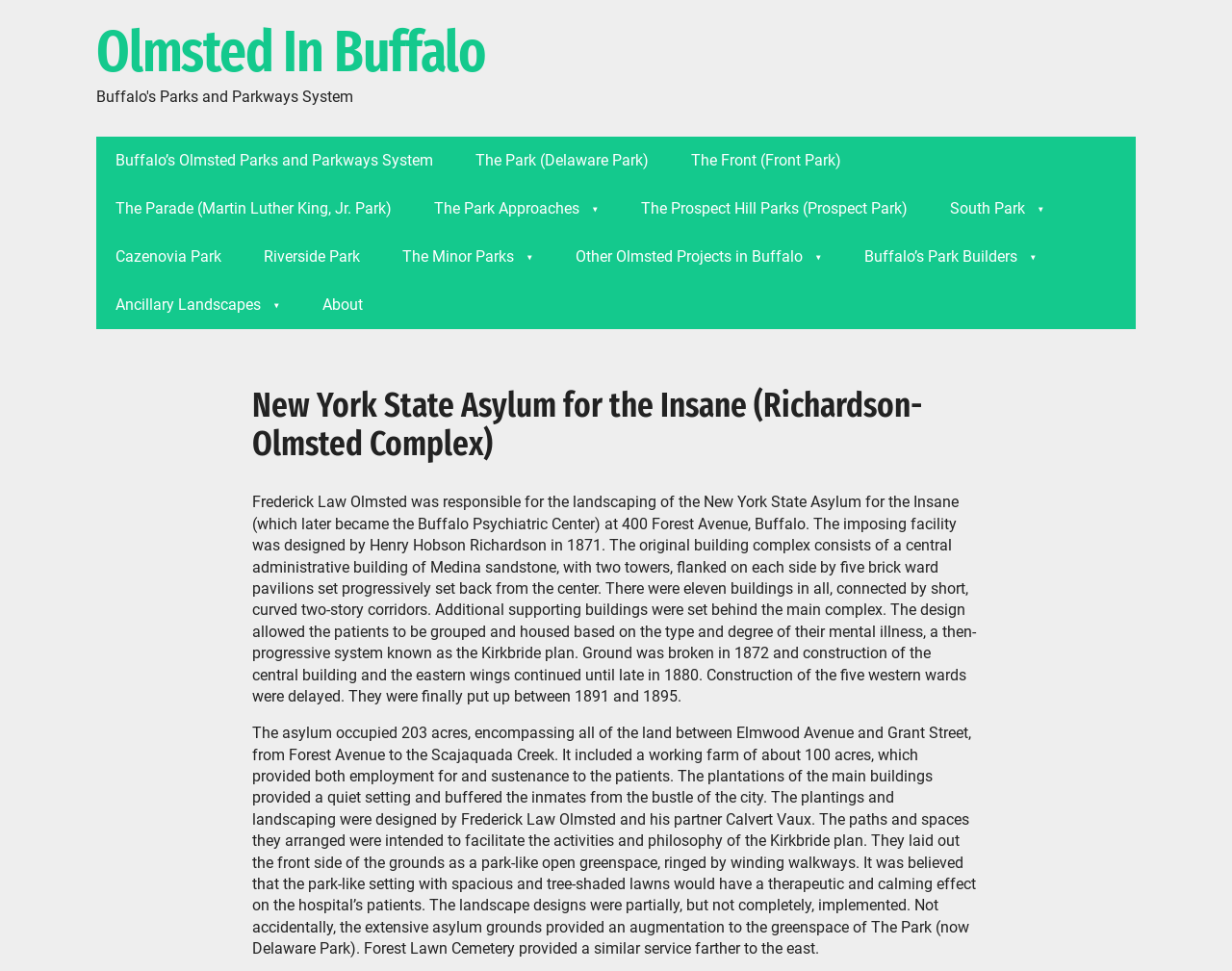Identify the bounding box coordinates of the region I need to click to complete this instruction: "Learn about The Park (Delaware Park)".

[0.37, 0.141, 0.542, 0.19]